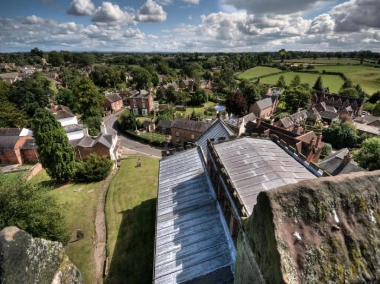Respond to the following question with a brief word or phrase:
What is the purpose of the 2011 Audlem leaflets?

To promote local events and attractions